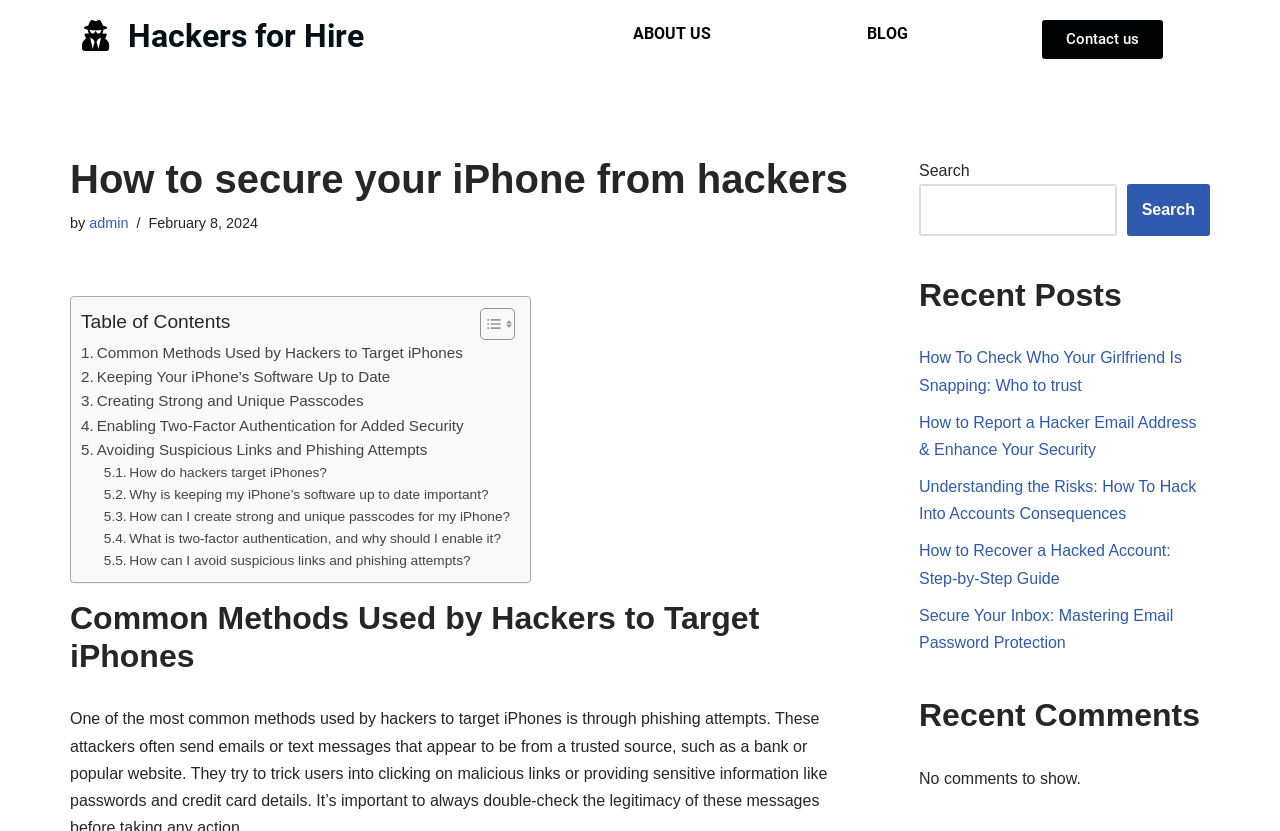Identify and generate the primary title of the webpage.

How to secure your iPhone from hackers